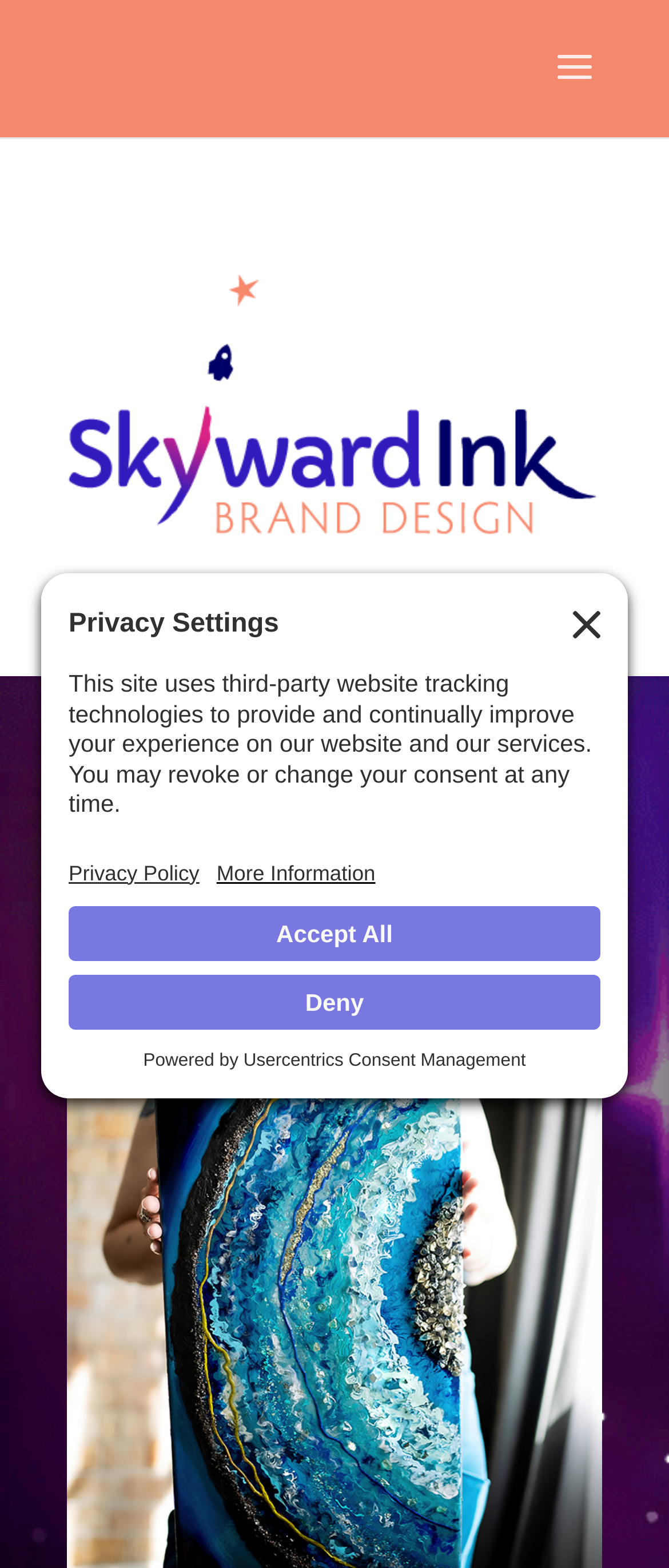Describe the entire webpage, focusing on both content and design.

The webpage is titled "Art - Skyward Ink" and features a prominent link at the top with the text "Skyward Ink, Brand Design by Erin Stratton", accompanied by an image with the same description. This link and image combination takes up most of the top section of the page.

At the bottom left of the page, there is a button labeled "Open Privacy Settings". When clicked, it opens a modal dialog box titled "Privacy Settings" that occupies most of the page. The dialog box contains a heading "Privacy Settings" and a paragraph of text explaining the use of third-party website tracking technologies. There are also several buttons and links within the dialog box, including "Close Layer", "Open Privacy Policy", "More Information", "Deny", and "Accept All".

Below the "Open Privacy Settings" button, there is a line of text that reads "Powered by" followed by a link to "Usercentrics Consent Management".